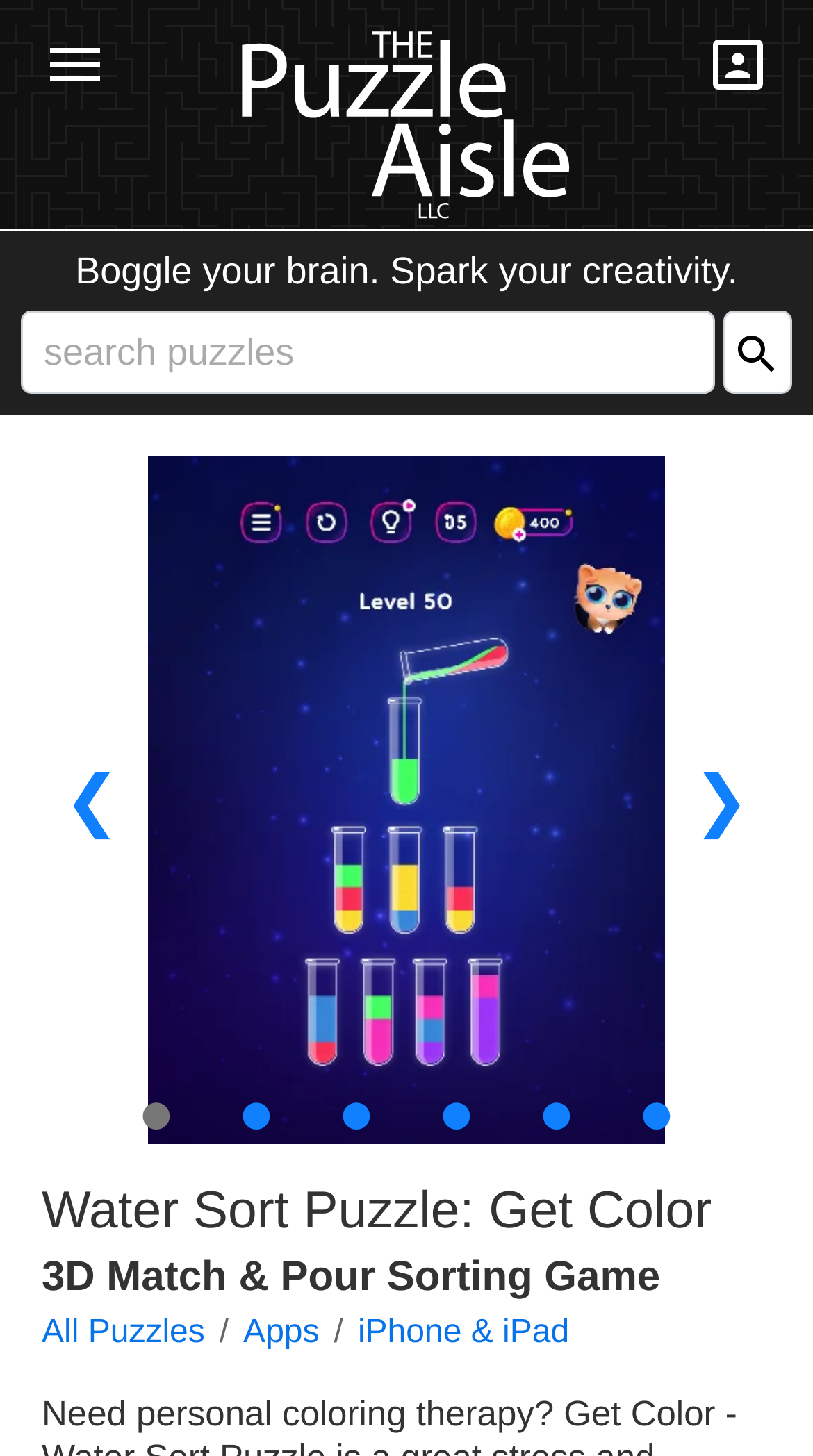What is the purpose of this website?
Refer to the image and give a detailed answer to the query.

Based on the meta description and the content of the webpage, it appears that this website is designed to provide a puzzle game that can help users relieve stress and anxiety.